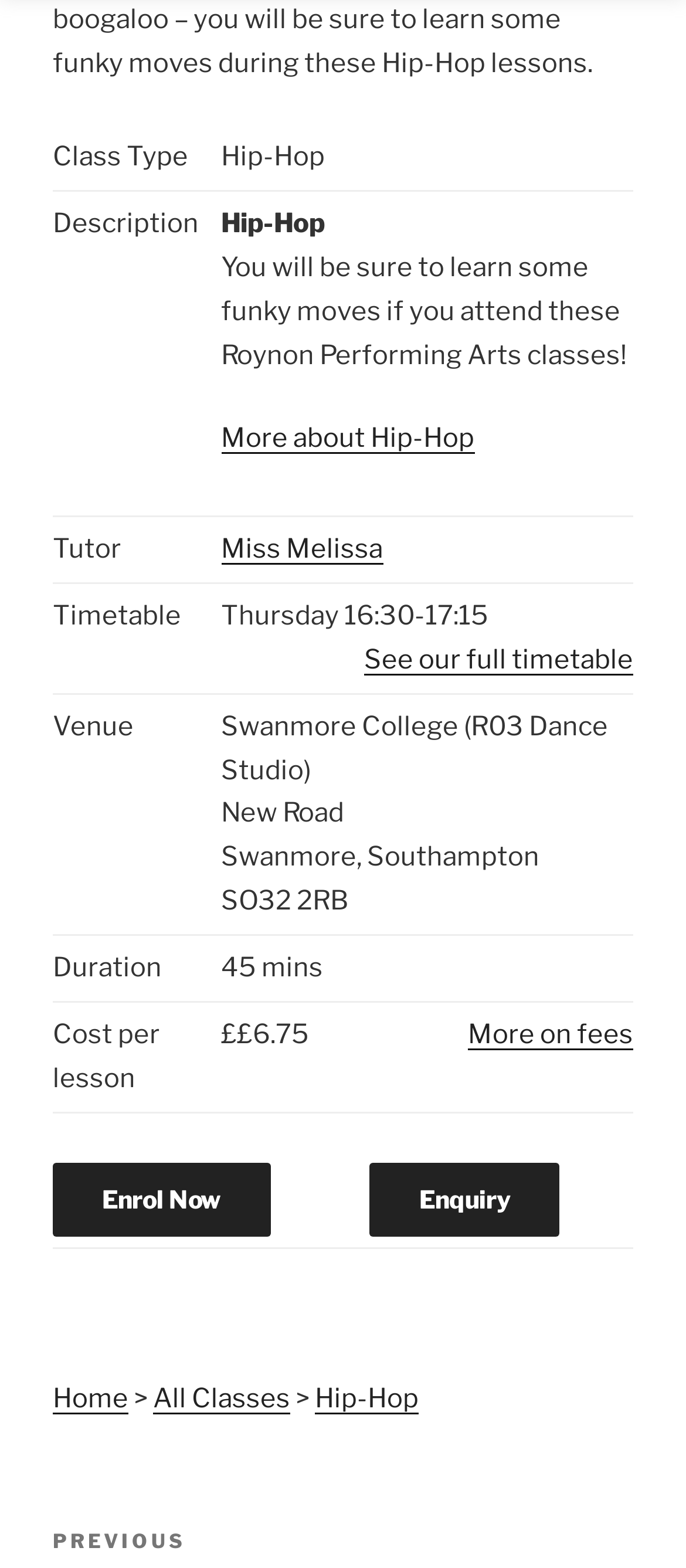Determine the bounding box coordinates of the region I should click to achieve the following instruction: "Check the full timetable". Ensure the bounding box coordinates are four float numbers between 0 and 1, i.e., [left, top, right, bottom].

[0.531, 0.41, 0.923, 0.431]